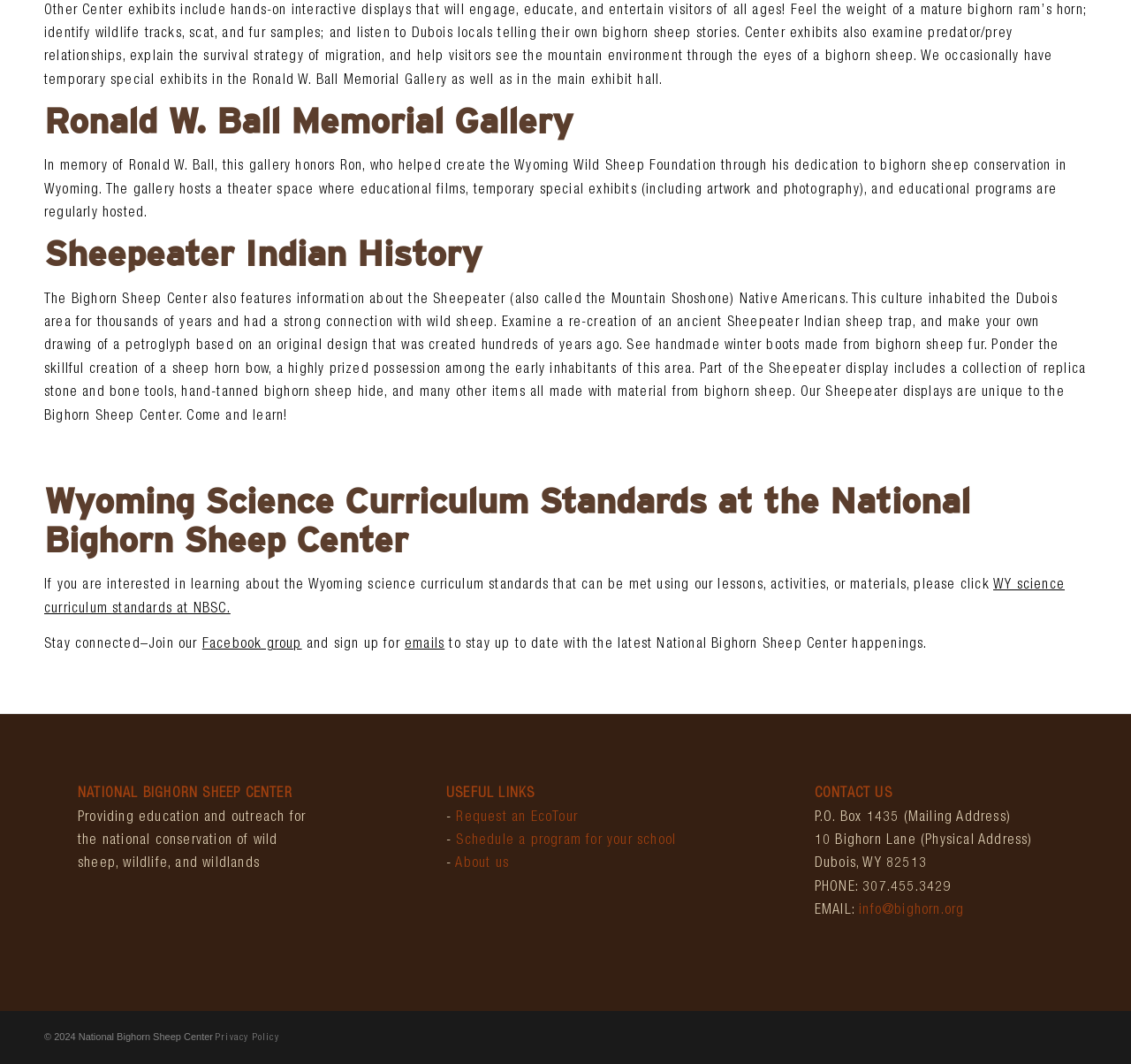Please identify the coordinates of the bounding box that should be clicked to fulfill this instruction: "Request an EcoTour".

[0.403, 0.762, 0.511, 0.775]